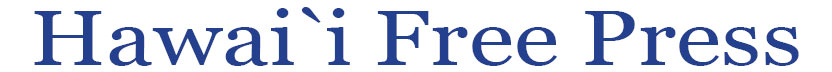What is the font style of the logo?
With the help of the image, please provide a detailed response to the question.

The font style of the logo is bold and elegant, which emphasizes the publication's identity and makes it easily recognizable.